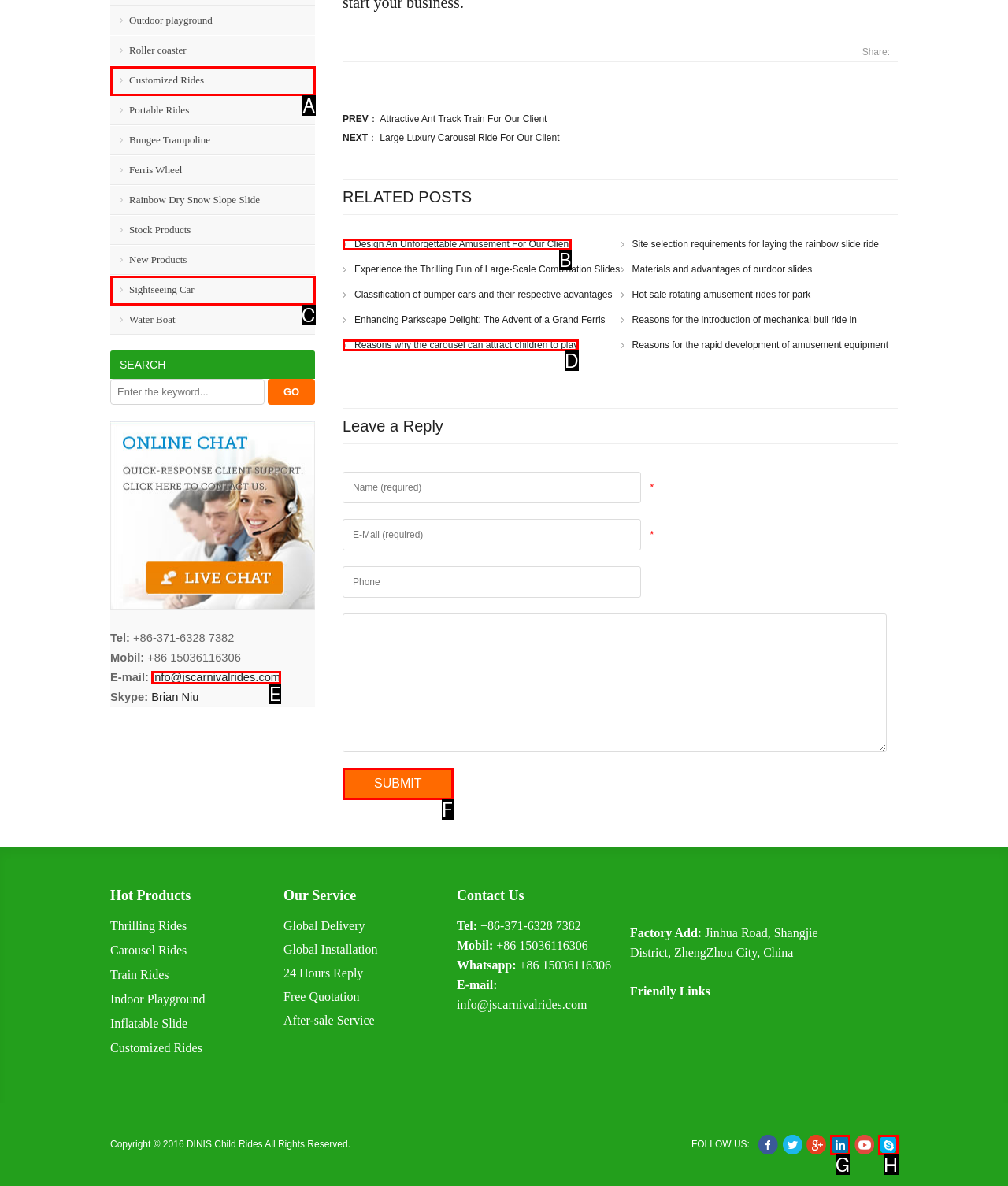Identify the HTML element that best fits the description: info@jscarnivalrides.com. Respond with the letter of the corresponding element.

E